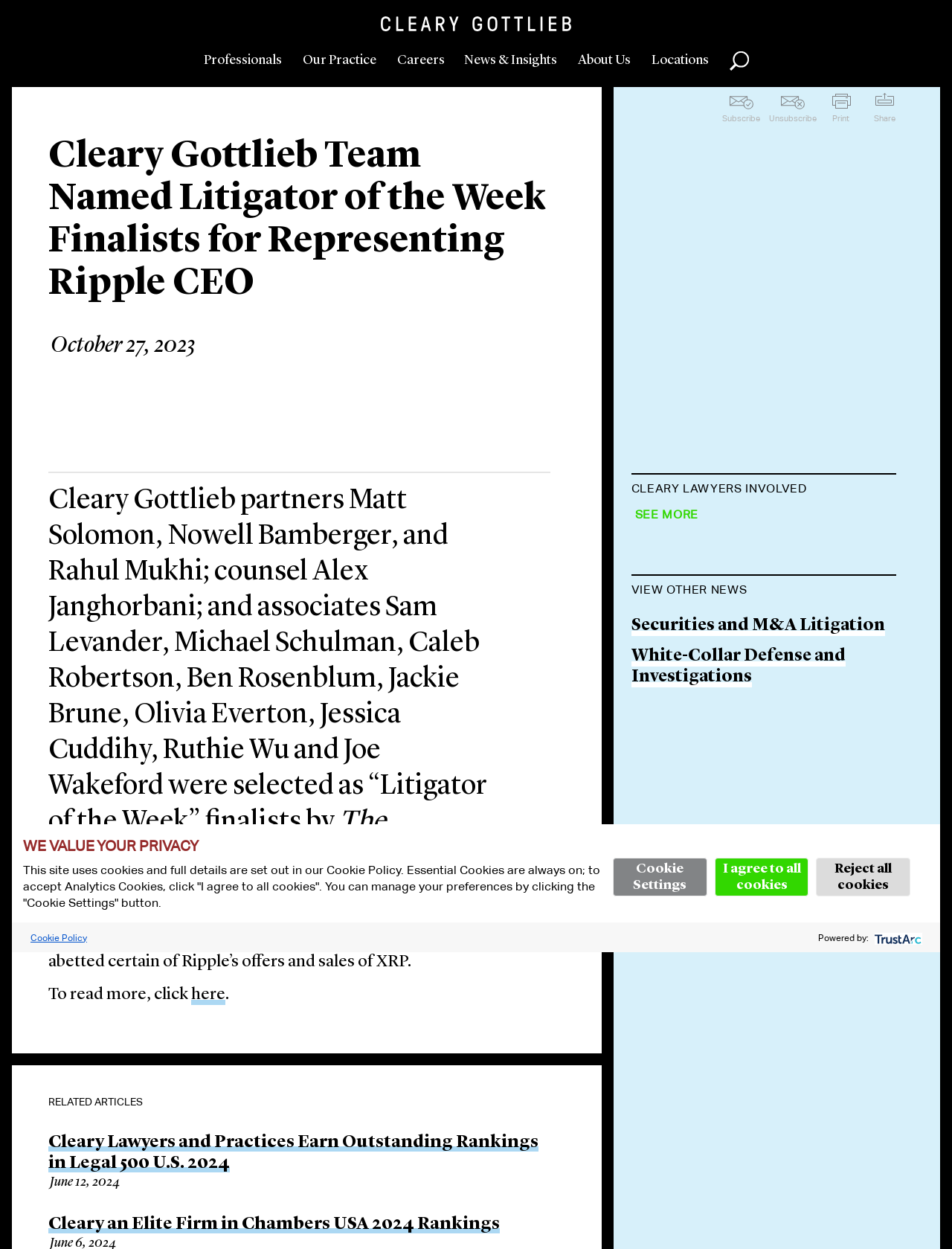Identify the bounding box for the described UI element. Provide the coordinates in (top-left x, top-left y, bottom-right x, bottom-right y) format with values ranging from 0 to 1: Samuel Levander

[0.663, 0.575, 0.811, 0.591]